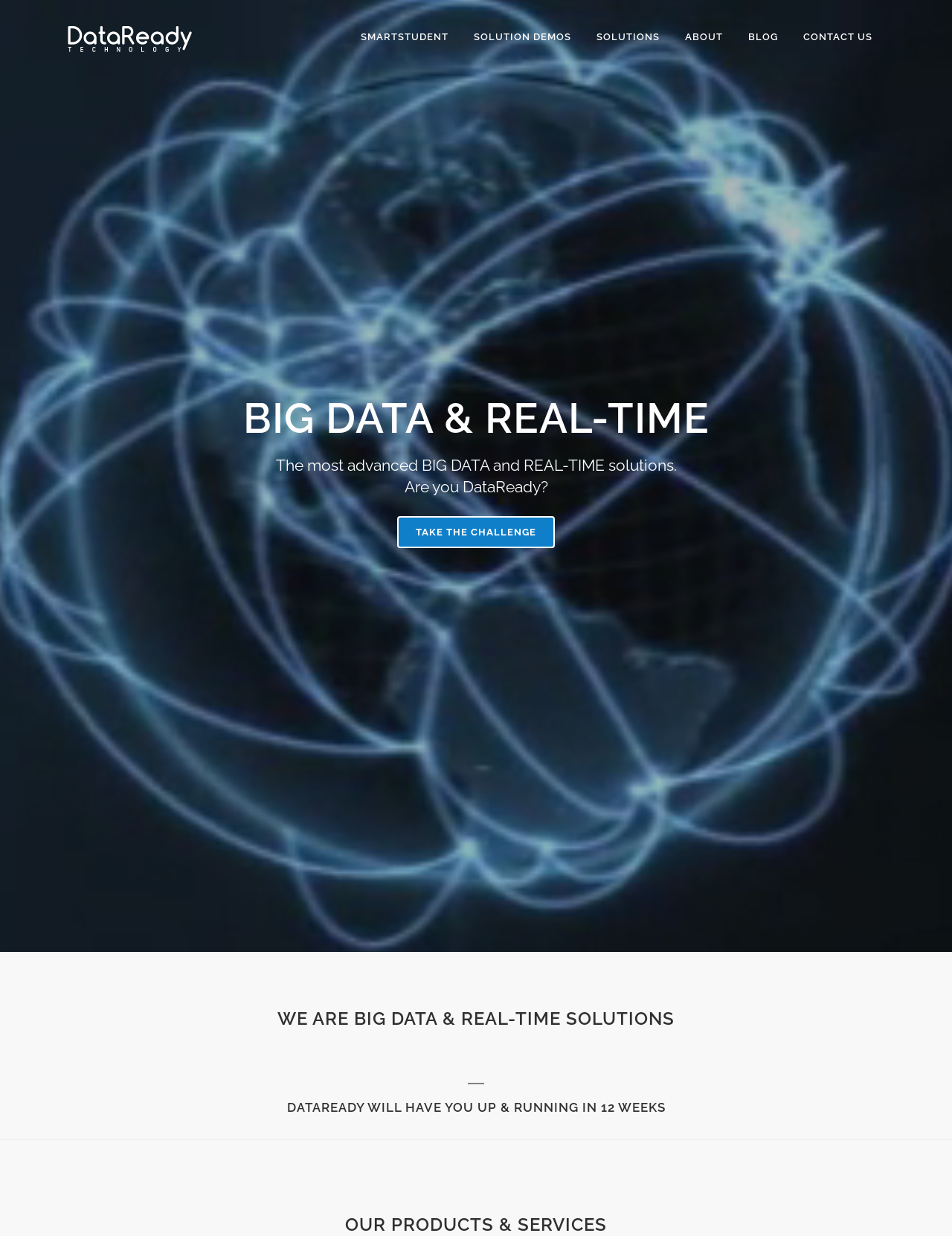How many links are in the navigation menu?
Refer to the image and give a detailed answer to the question.

I counted the links in the navigation menu, which are SMARTSTUDENT, SOLUTION DEMOS, SOLUTIONS, ABOUT, BLOG, and CONTACT US.